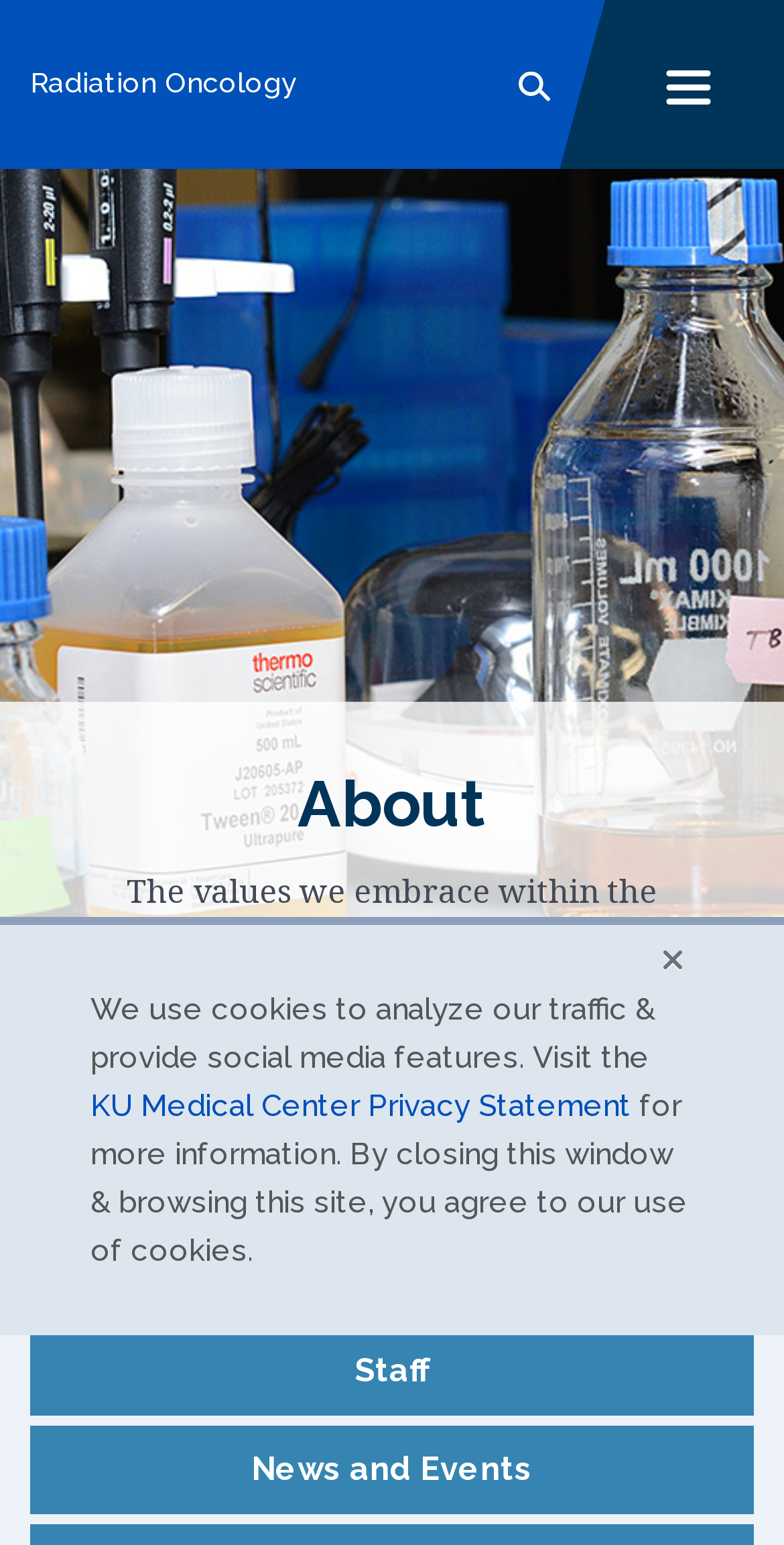Please find and report the bounding box coordinates of the element to click in order to perform the following action: "Open the mobile menu". The coordinates should be expressed as four float numbers between 0 and 1, in the format [left, top, right, bottom].

[0.797, 0.0, 0.961, 0.109]